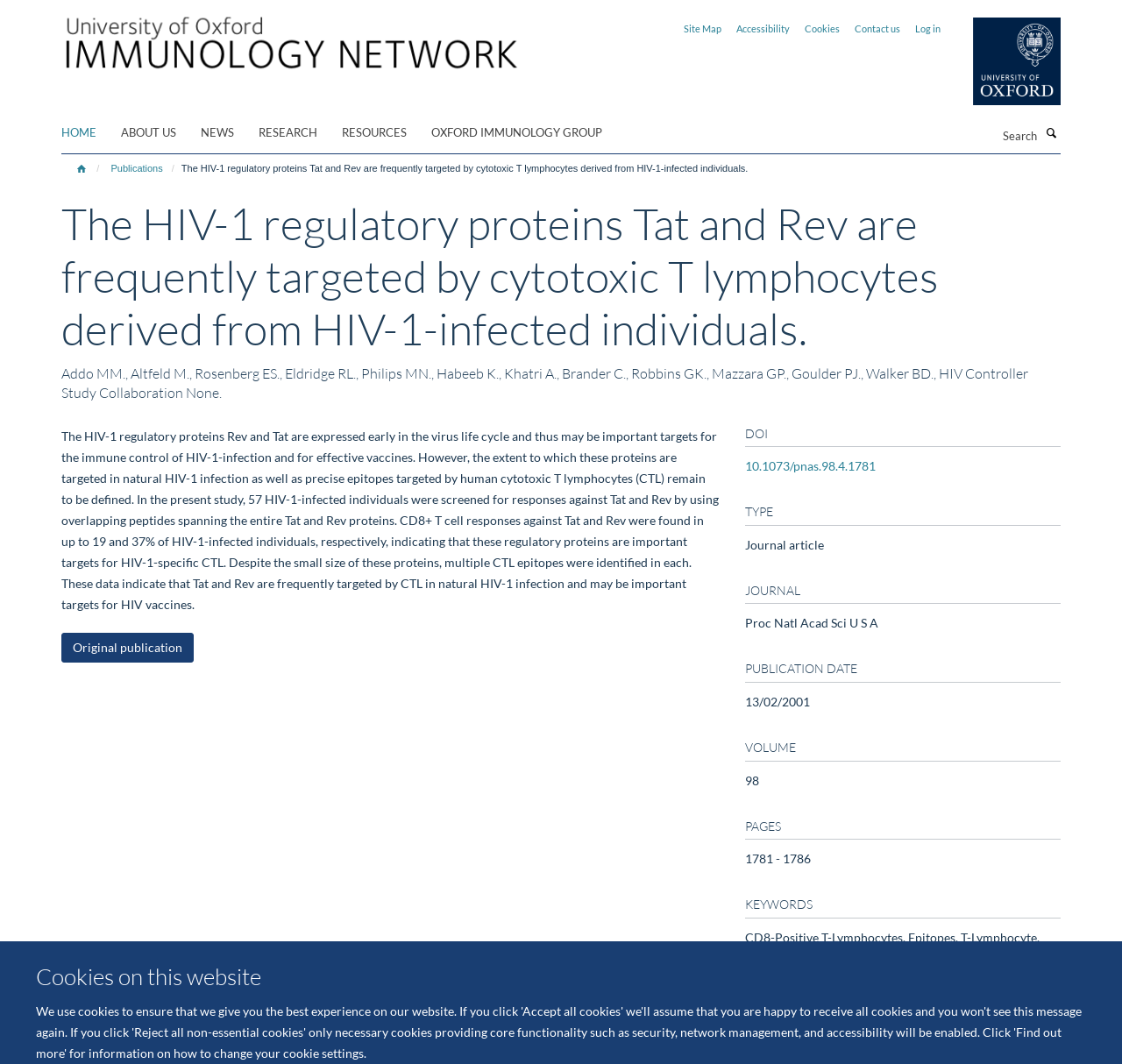How many links are there in the top navigation bar?
From the details in the image, answer the question comprehensively.

I counted the links in the top navigation bar, which are 'HOME', 'ABOUT US', 'NEWS', 'RESEARCH', 'RESOURCES', 'OXFORD IMMUNOLOGY GROUP', and found that there are 7 links in total.